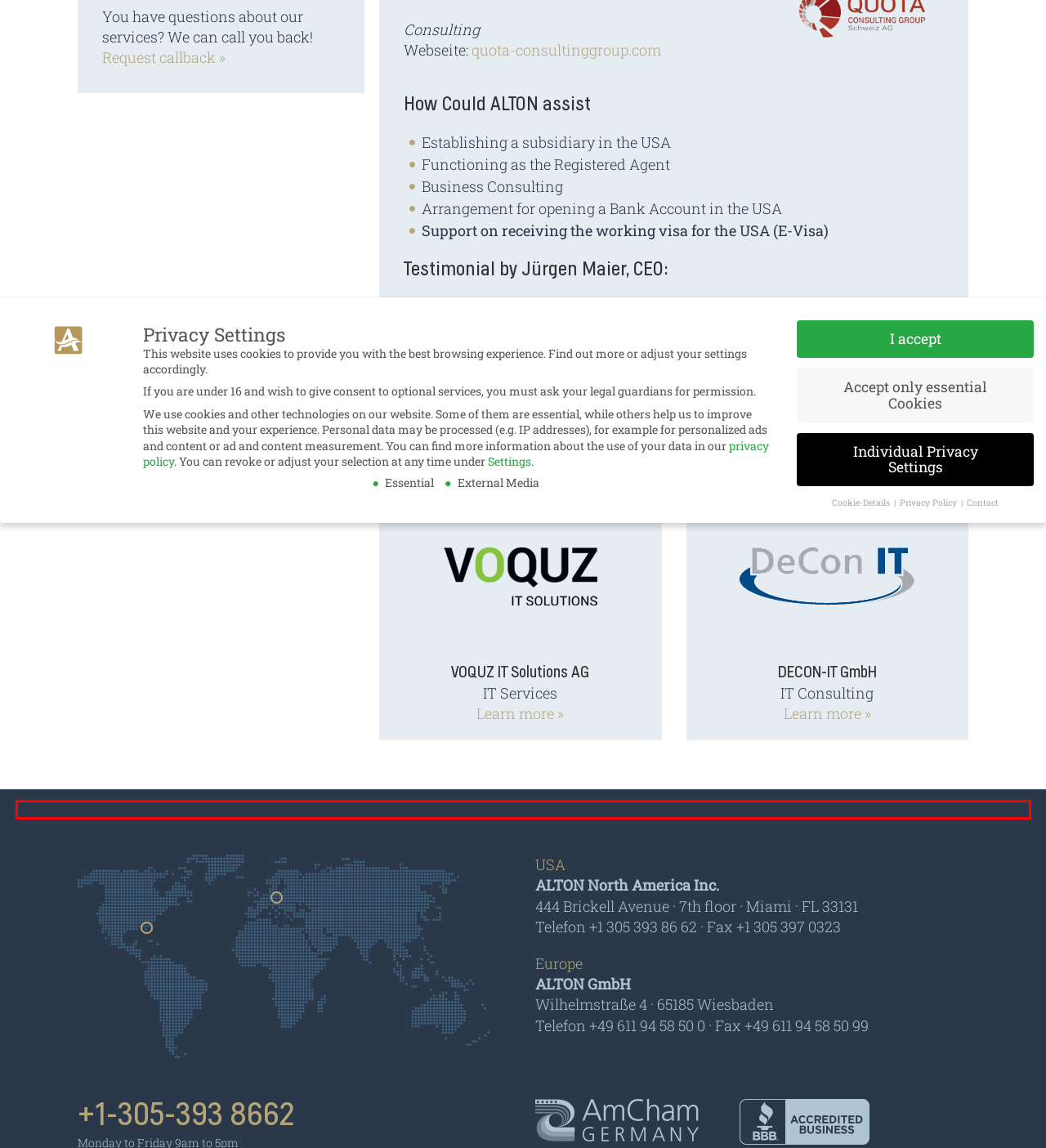You have a screenshot with a red rectangle around a UI element. Recognize and extract the text within this red bounding box using OCR.

Content from video platforms and social media platforms is blocked by default. If External Media cookies are accepted, access to those contents no longer requires manual consent.